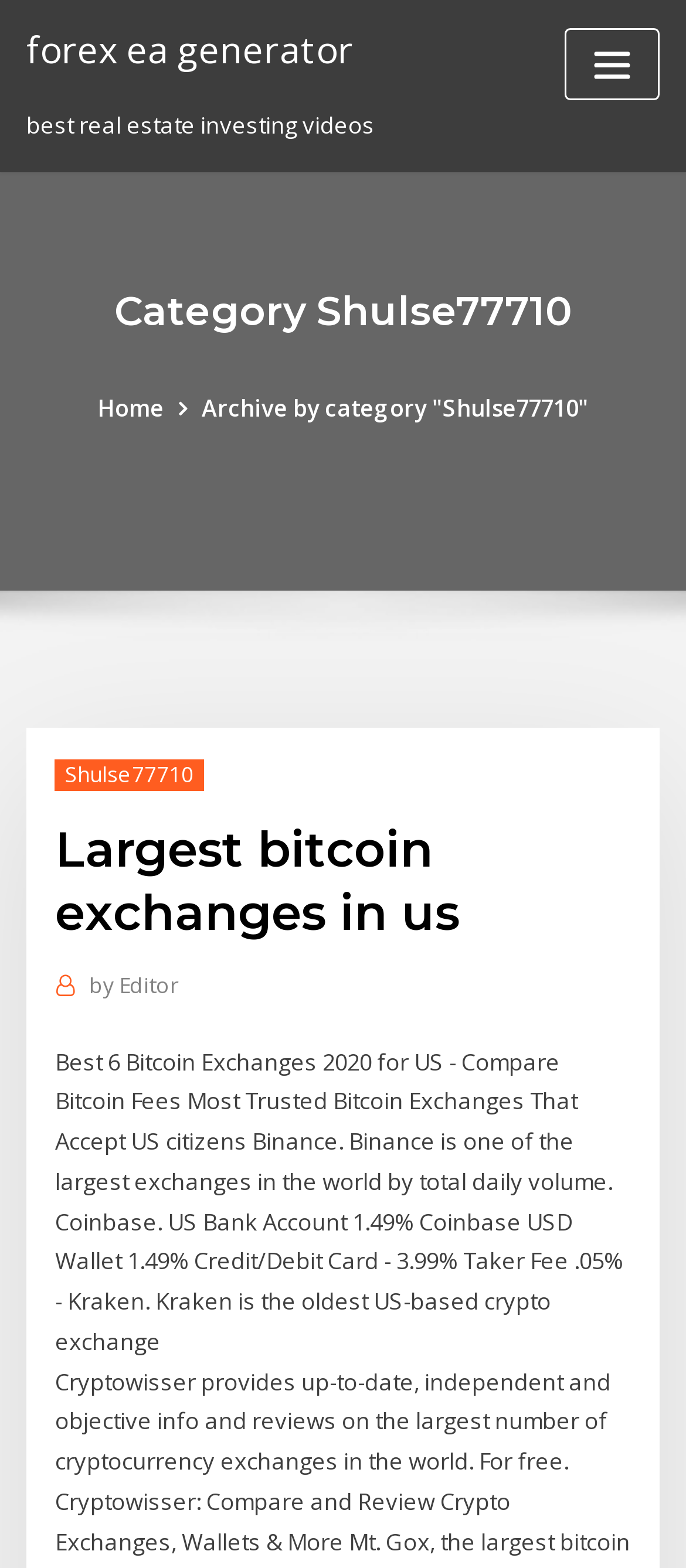Respond to the question with just a single word or phrase: 
What is the category of the webpage?

Shulse77710